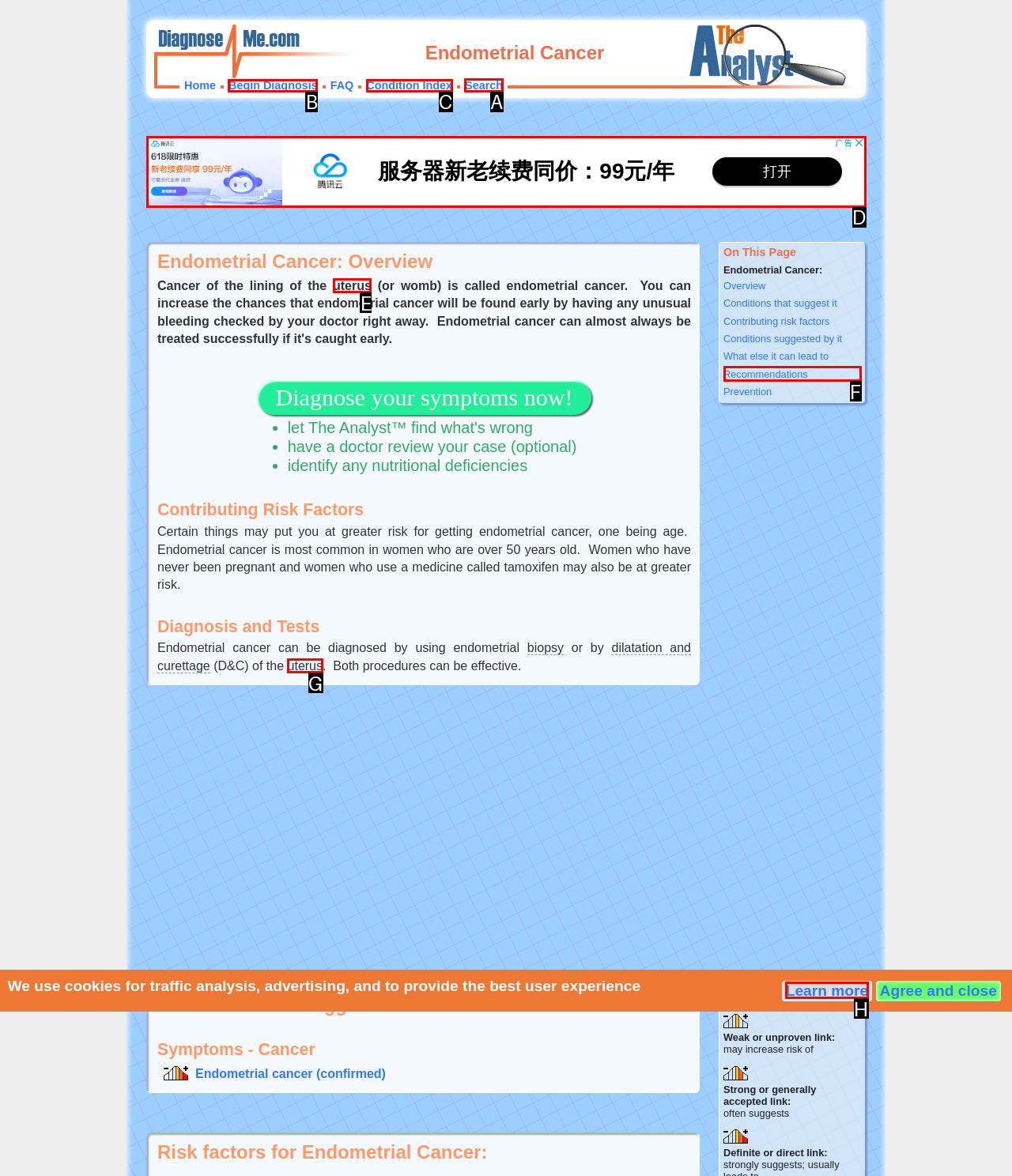Determine which option you need to click to execute the following task: Search for something. Provide your answer as a single letter.

A